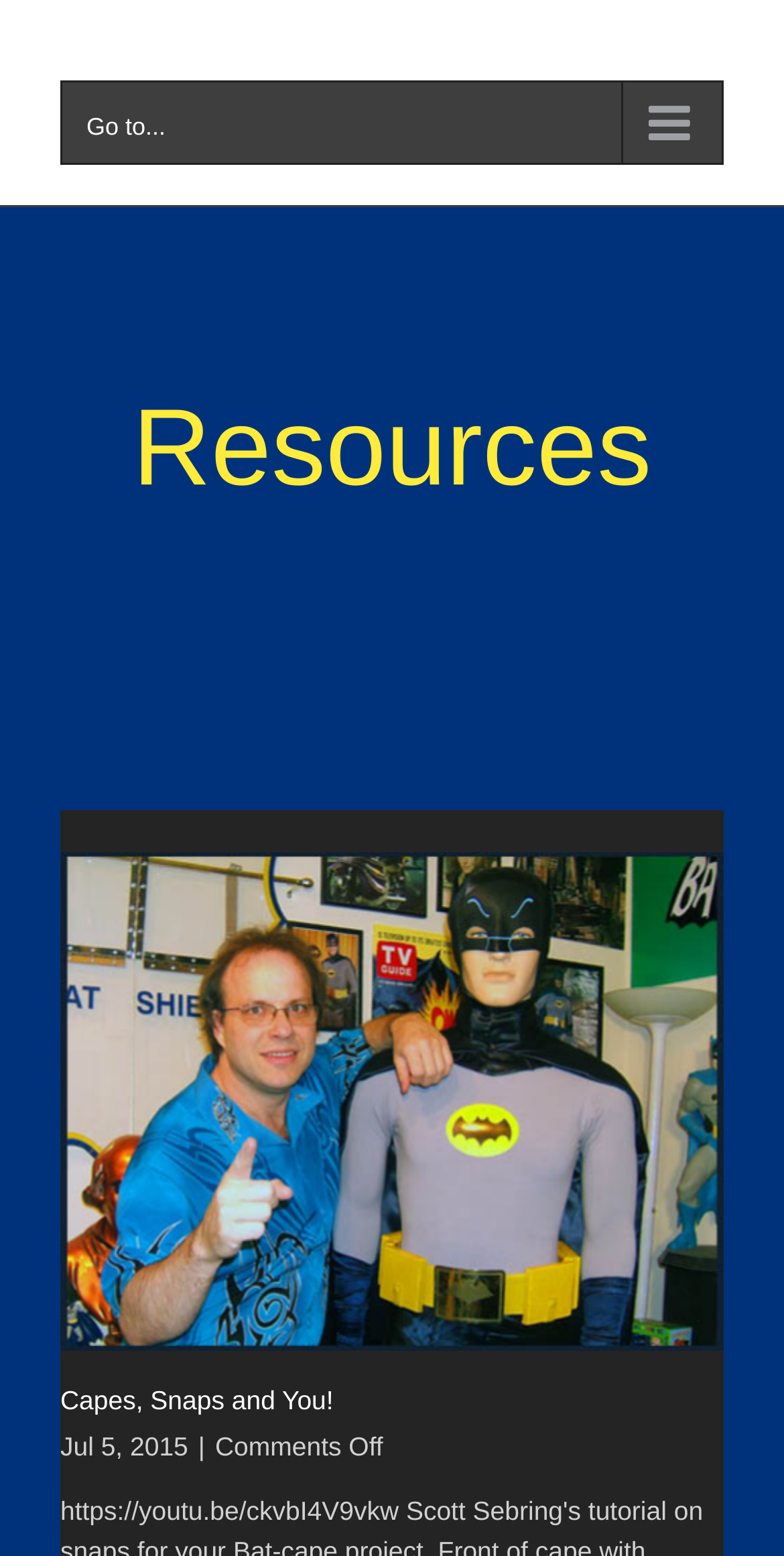Locate the bounding box for the described UI element: "Go to...". Ensure the coordinates are four float numbers between 0 and 1, formatted as [left, top, right, bottom].

[0.077, 0.052, 0.923, 0.106]